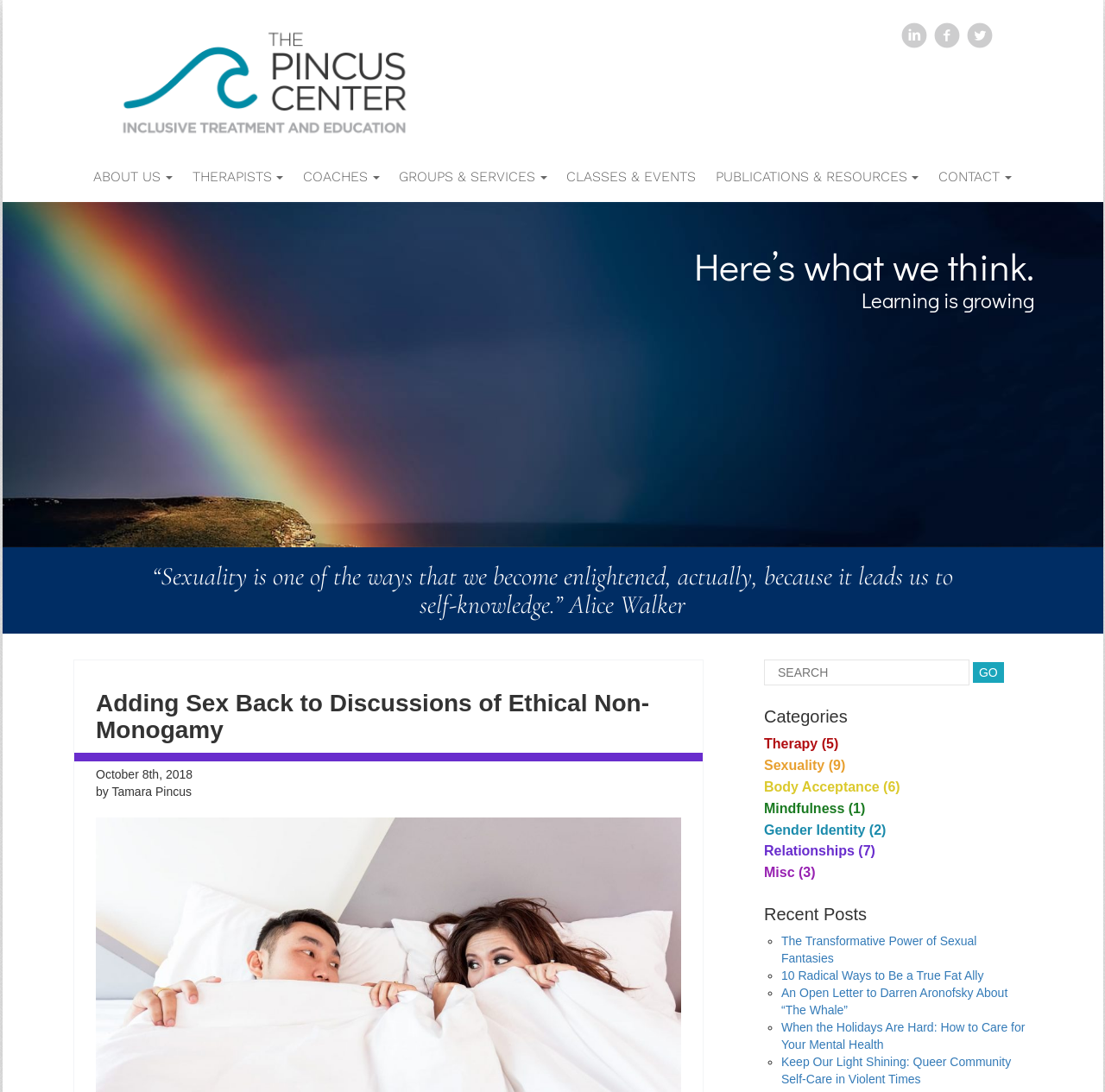Locate the bounding box coordinates of the clickable area to execute the instruction: "Visit the Holy Cross Academy website". Provide the coordinates as four float numbers between 0 and 1, represented as [left, top, right, bottom].

None